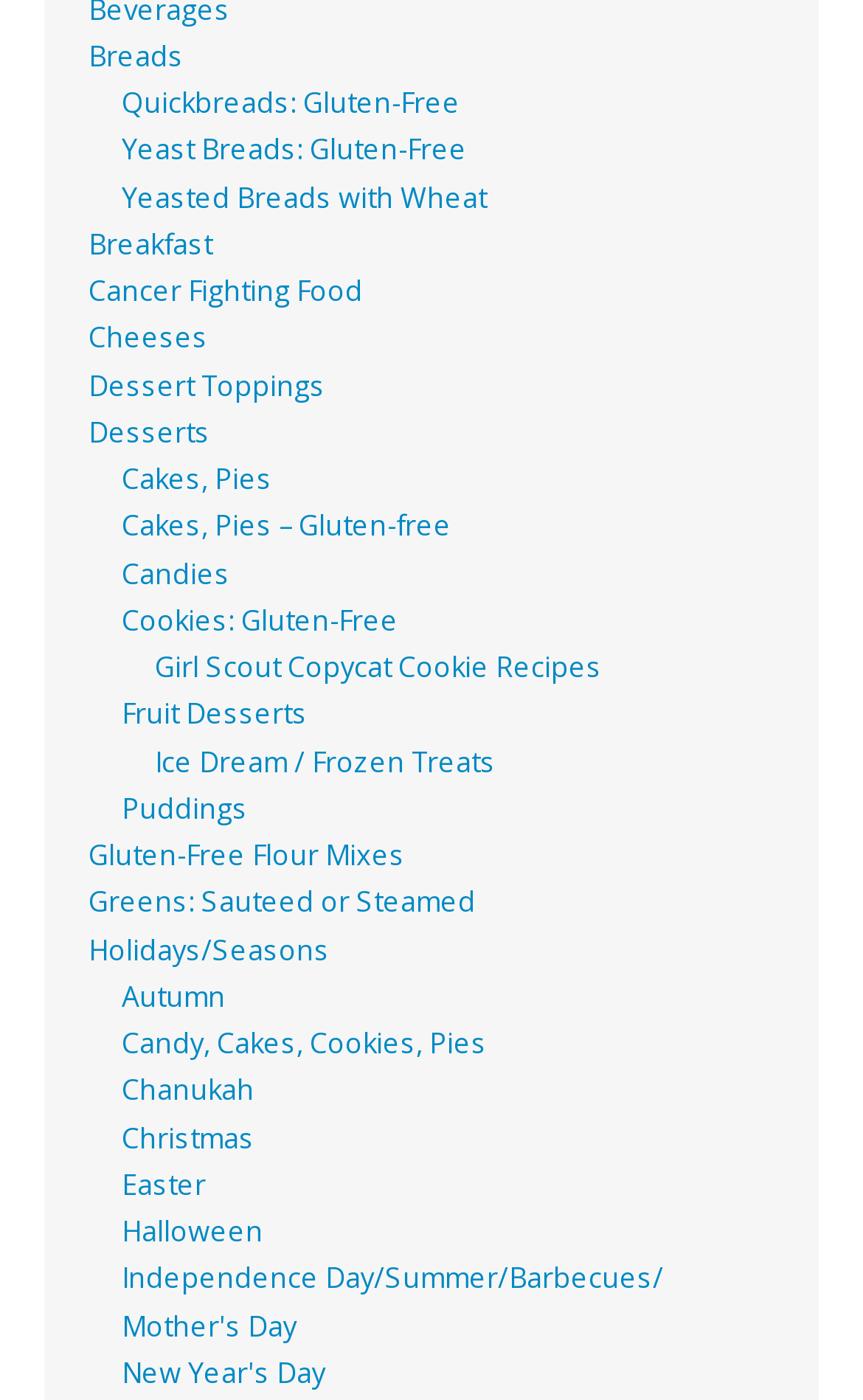What is the category of 'Cakes, Pies'?
Please provide a comprehensive answer to the question based on the webpage screenshot.

I found the link 'Cakes, Pies' under the category of 'Desserts', which is a subcategory of the main link 'Dessert Toppings'. This suggests that 'Cakes, Pies' is a type of dessert.